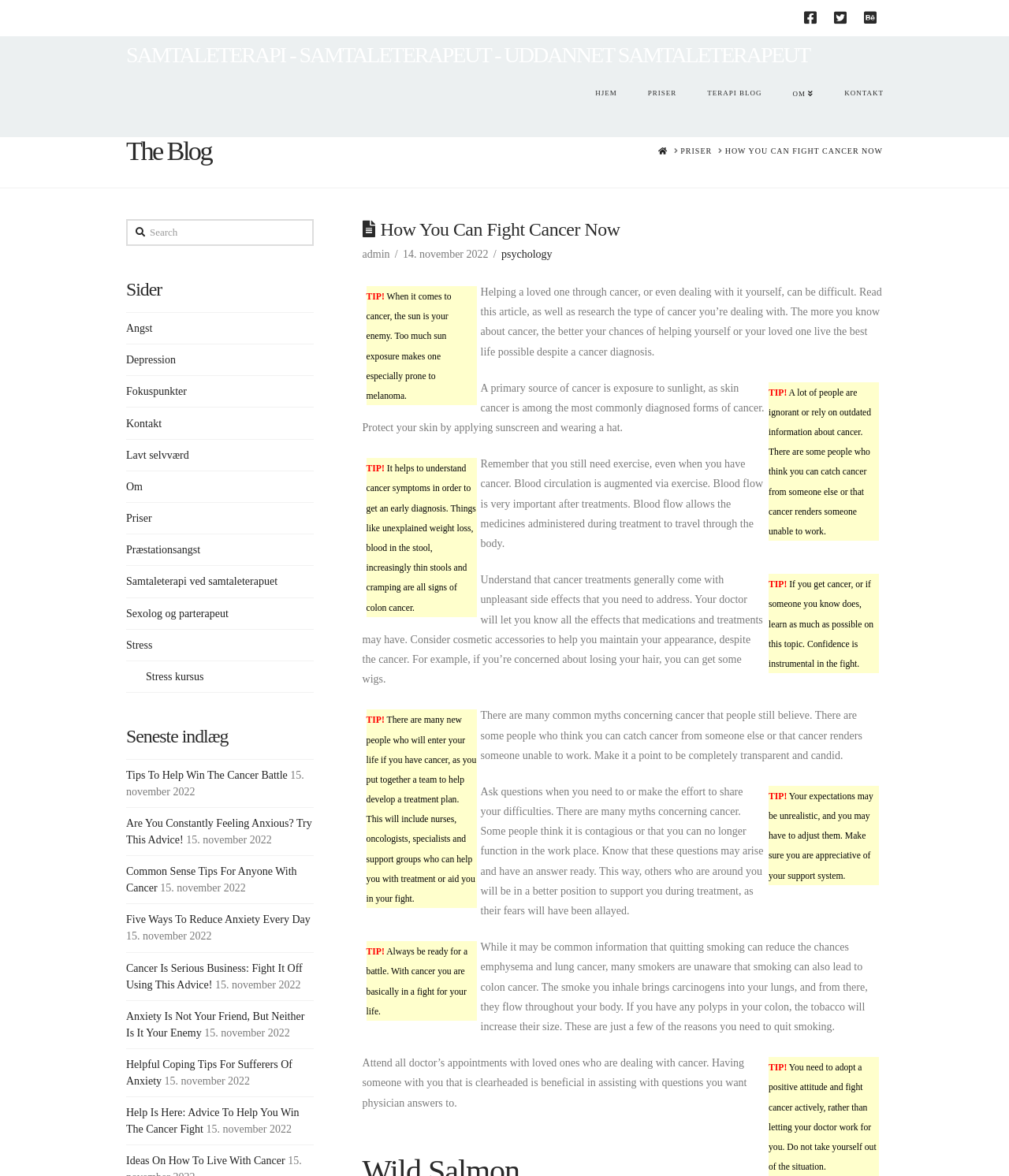For the given element description Sexolog og parterapeut, determine the bounding box coordinates of the UI element. The coordinates should follow the format (top-left x, top-left y, bottom-right x, bottom-right y) and be within the range of 0 to 1.

[0.125, 0.515, 0.226, 0.529]